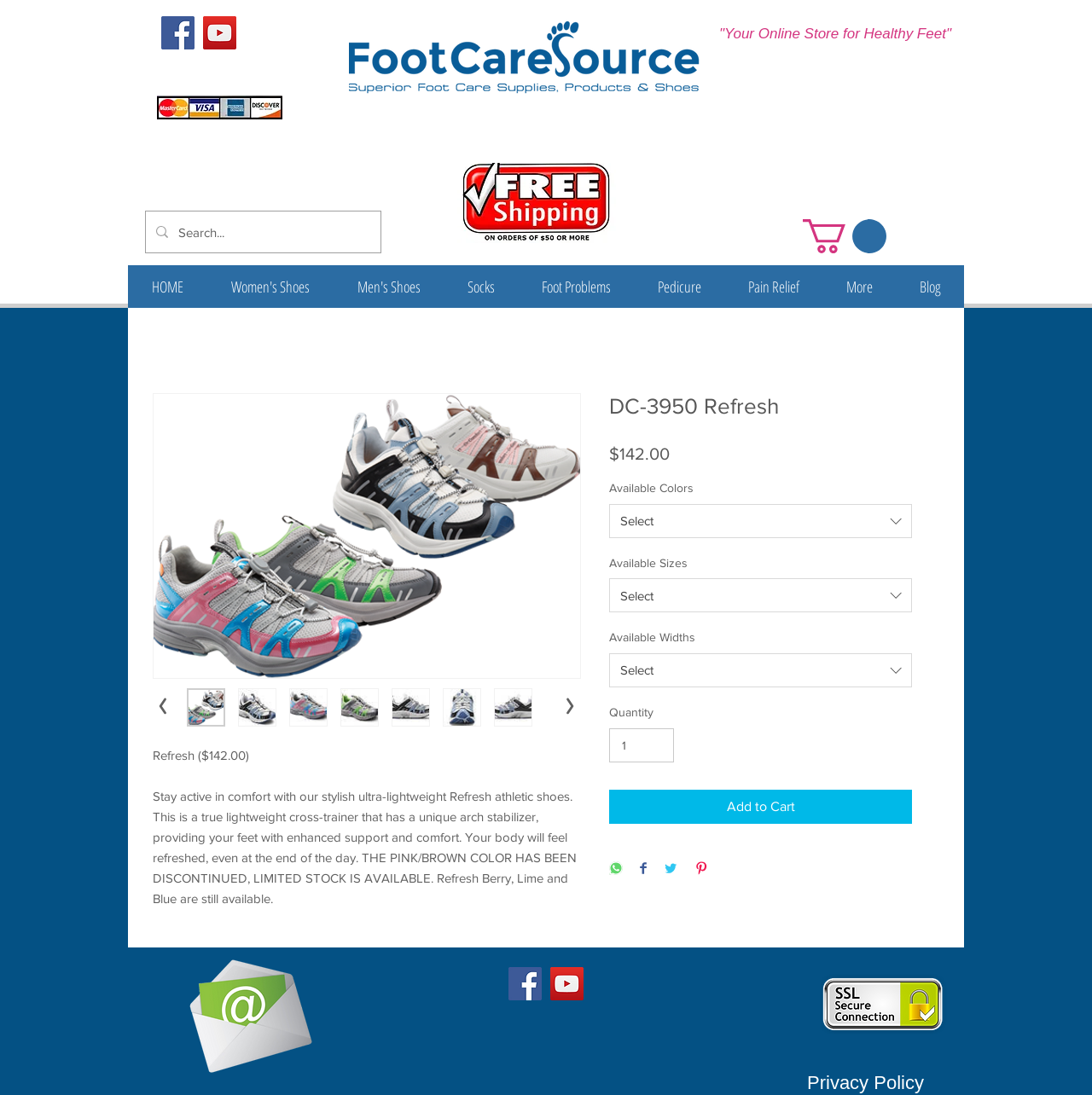What is the purpose of the 'Add to Cart' button?
Based on the image, give a concise answer in the form of a single word or short phrase.

To add the product to the cart